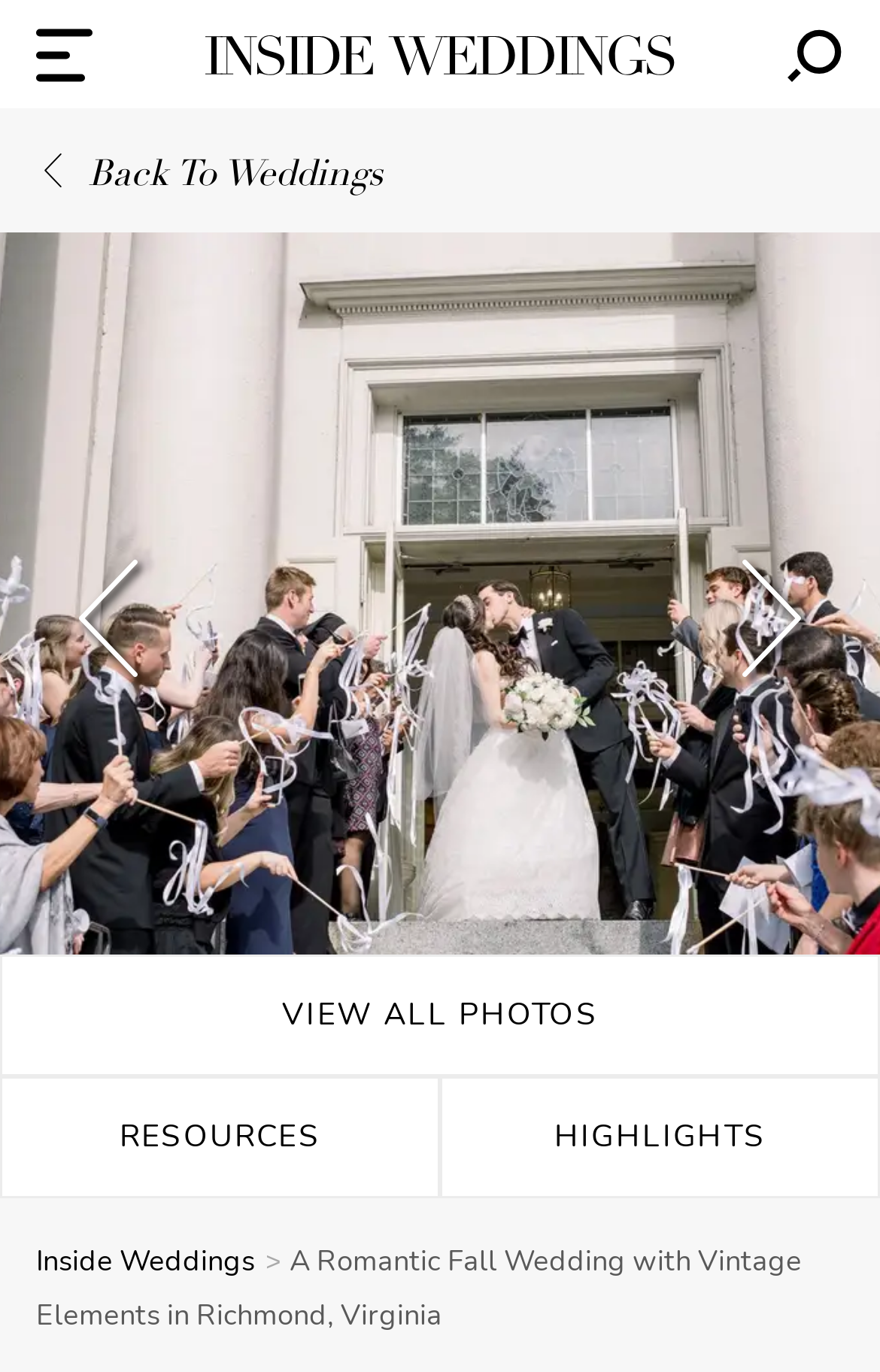Locate the bounding box coordinates of the clickable region necessary to complete the following instruction: "Click the hamburger icon". Provide the coordinates in the format of four float numbers between 0 and 1, i.e., [left, top, right, bottom].

[0.041, 0.019, 0.105, 0.06]